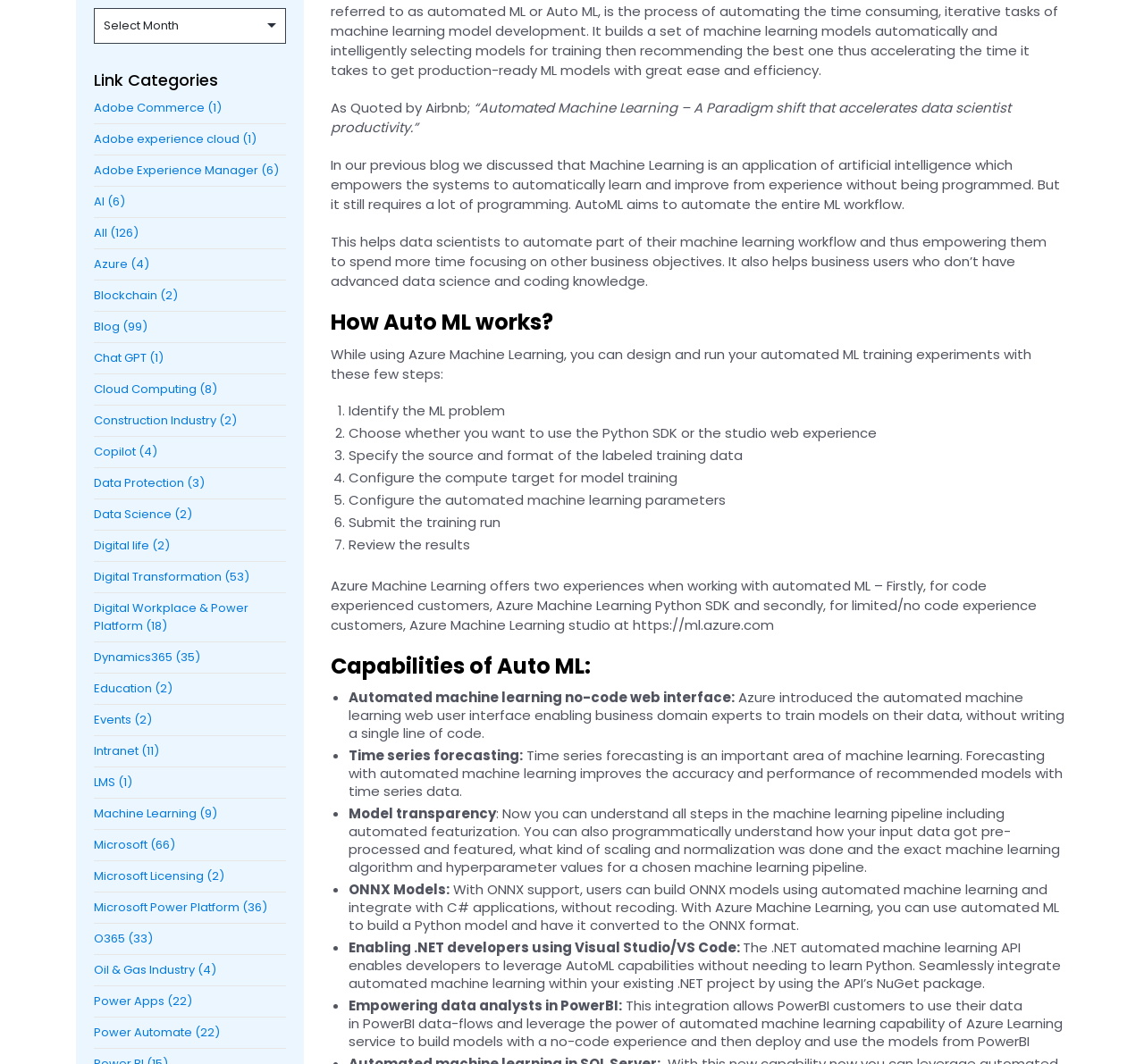Determine the bounding box for the UI element that matches this description: "Digital Workplace & Power Platform".

[0.082, 0.563, 0.217, 0.596]